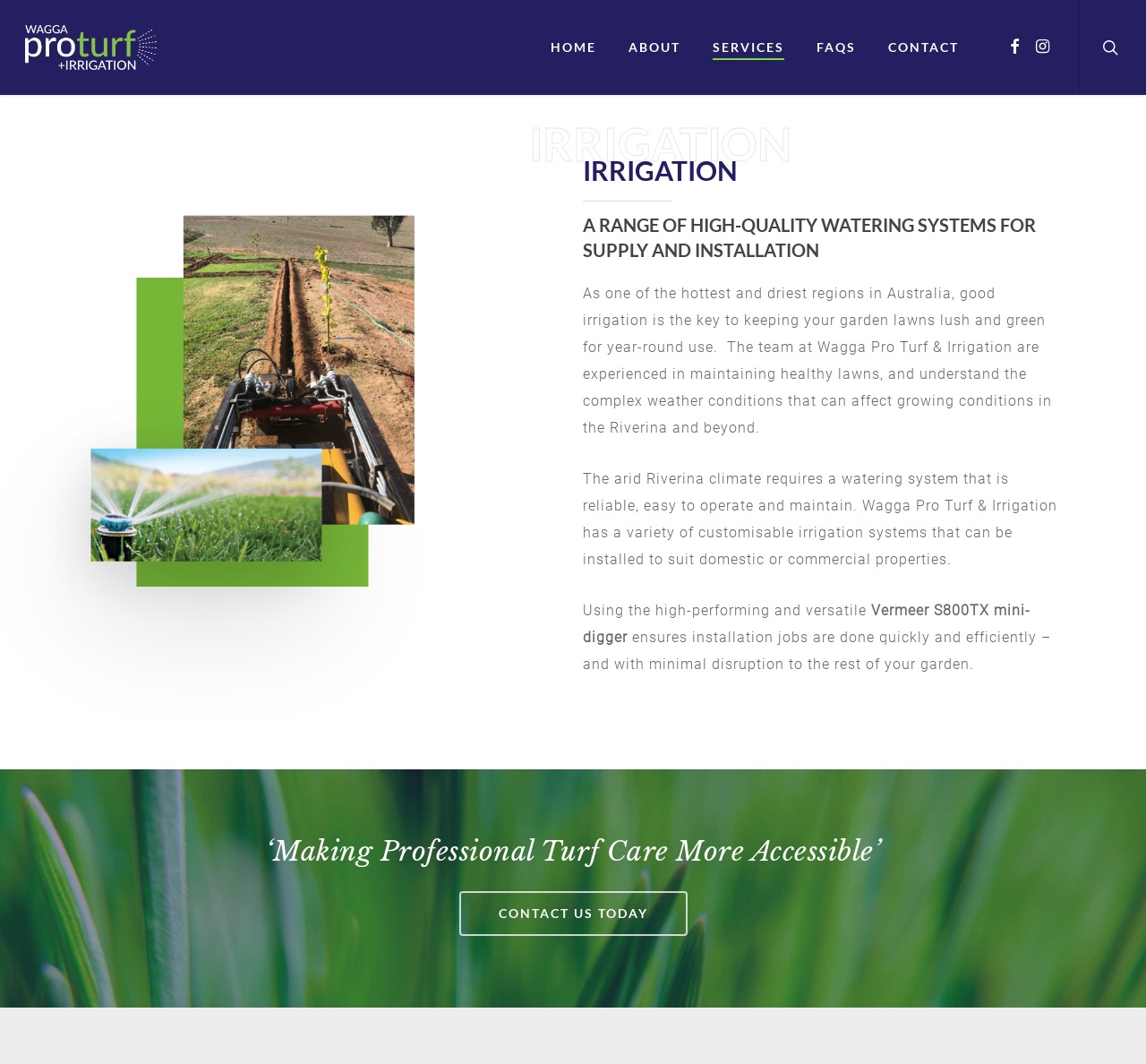Look at the image and answer the question in detail:
What is the name of the company?

The company name is obtained from the link element with the text 'Wagga Pro Turf + Irrigation Pty Ltd' at the top of the webpage, which is likely the logo or header of the website.